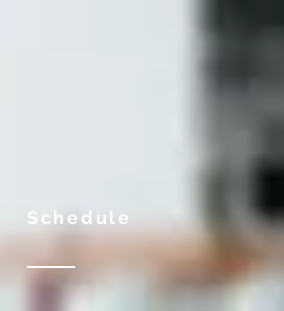Give a succinct answer to this question in a single word or phrase: 
What is the atmosphere conveyed by the image?

Professional and clear